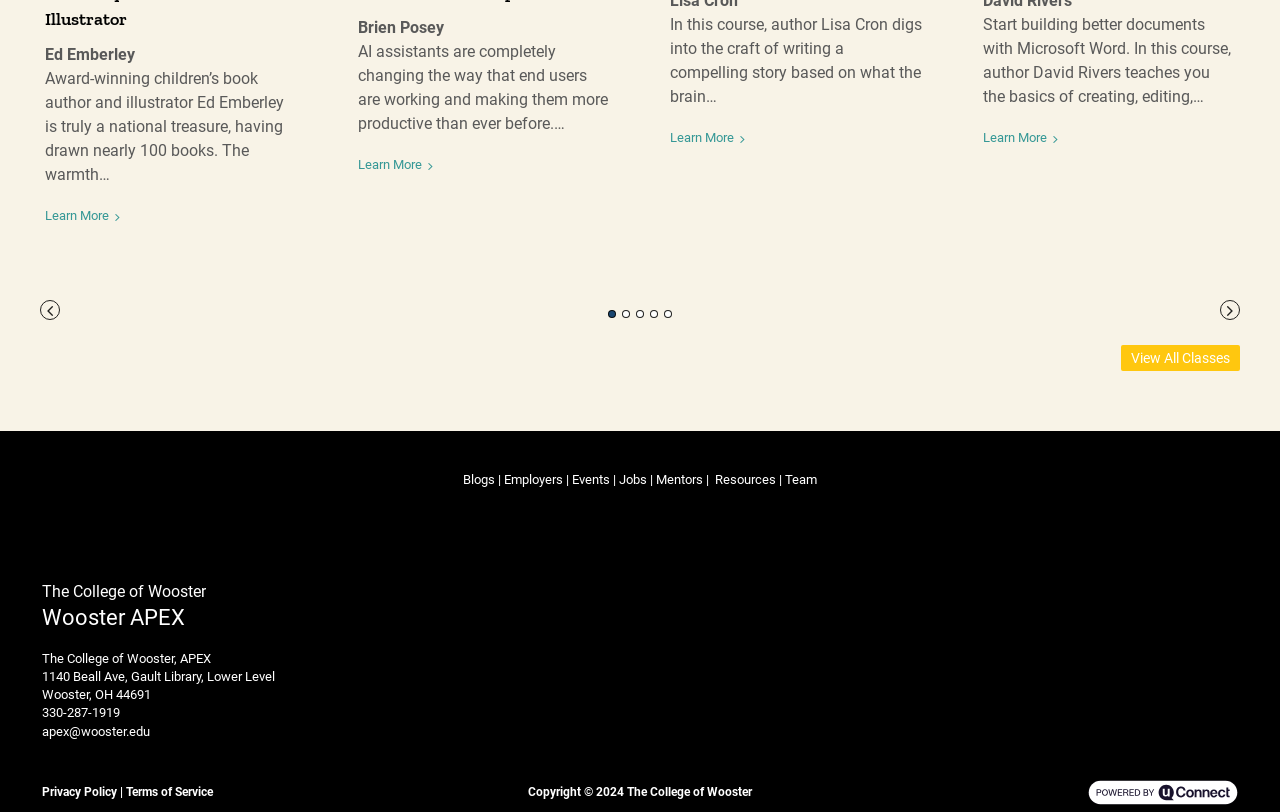Please provide a short answer using a single word or phrase for the question:
What is the address of The College of Wooster?

1140 Beall Ave, Gault Library, Lower Level